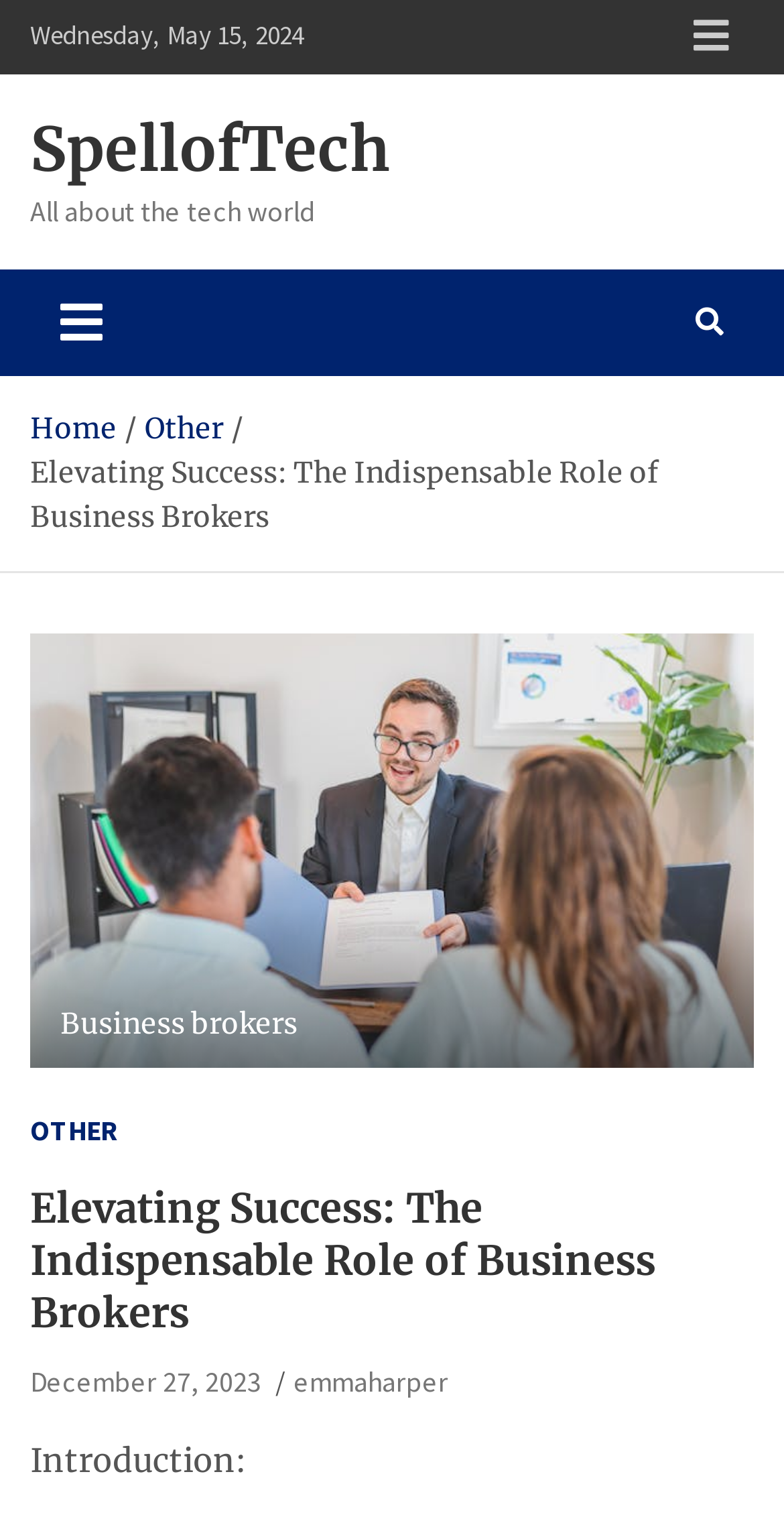How many navigation links are there in the breadcrumbs?
Please provide a single word or phrase as your answer based on the image.

2